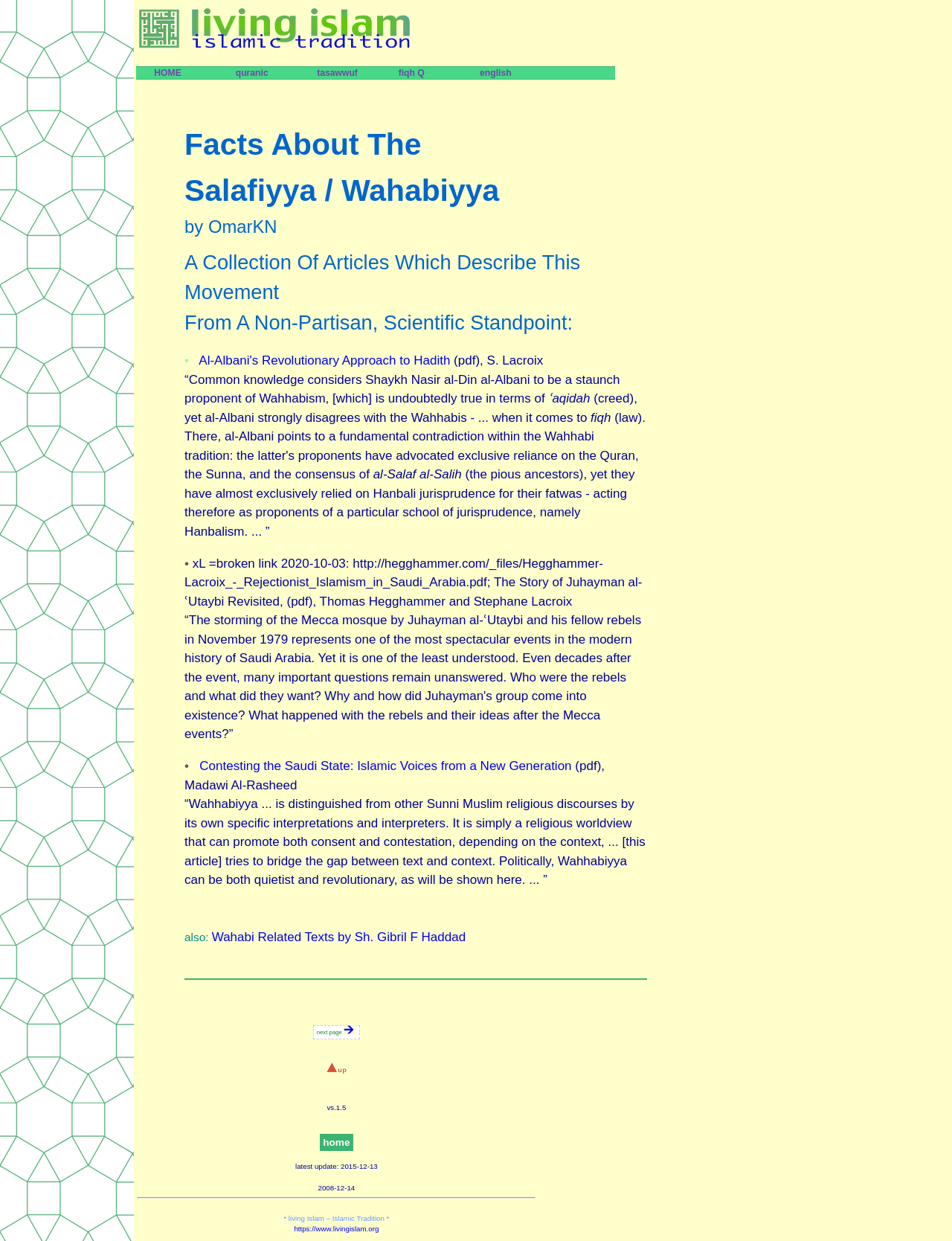What is the name of the movement described on this webpage?
Please use the visual content to give a single word or phrase answer.

Salafiyya / Wahabiyya